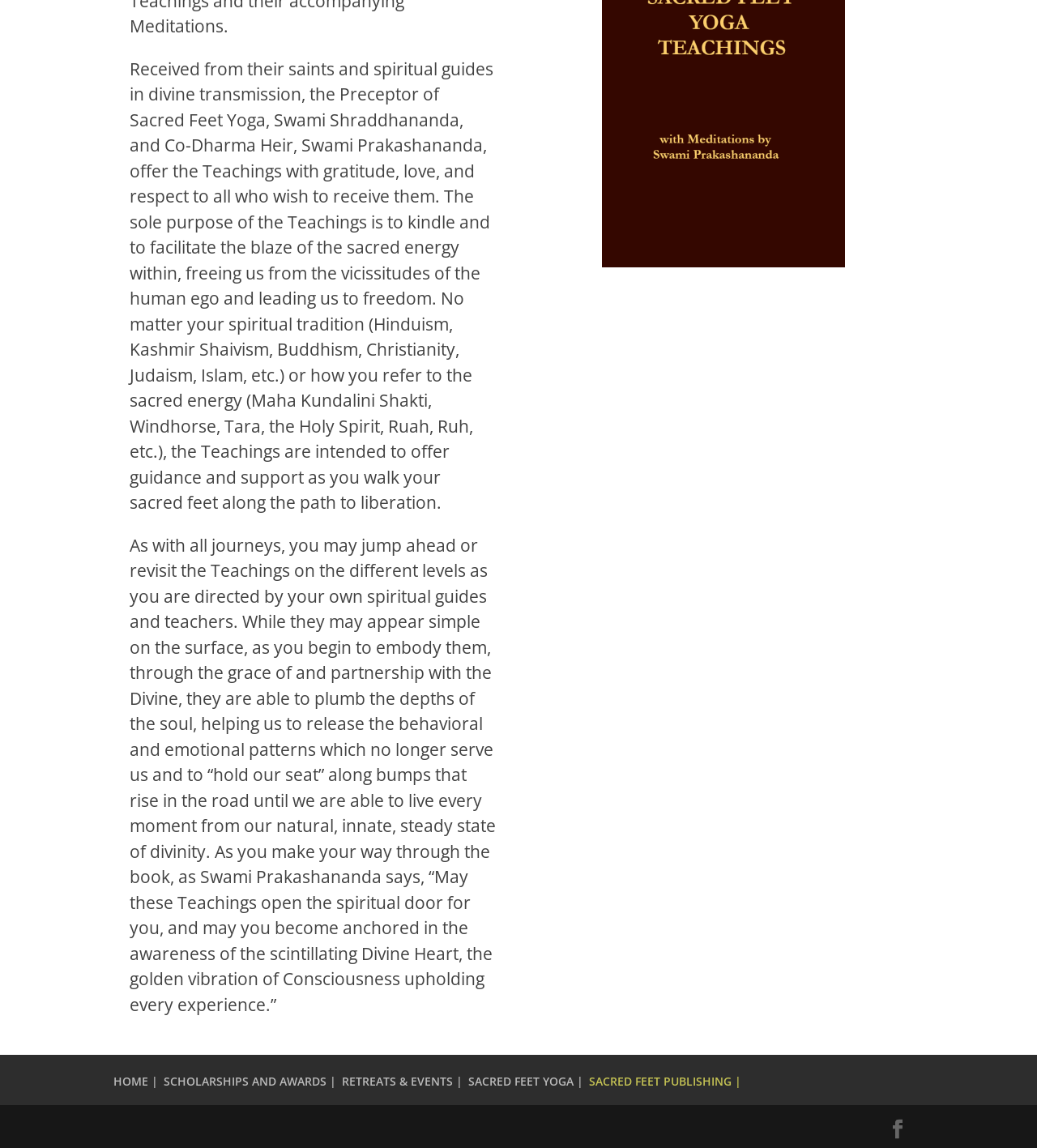Give a concise answer using one word or a phrase to the following question:
What is the theme of the webpage?

Spirituality